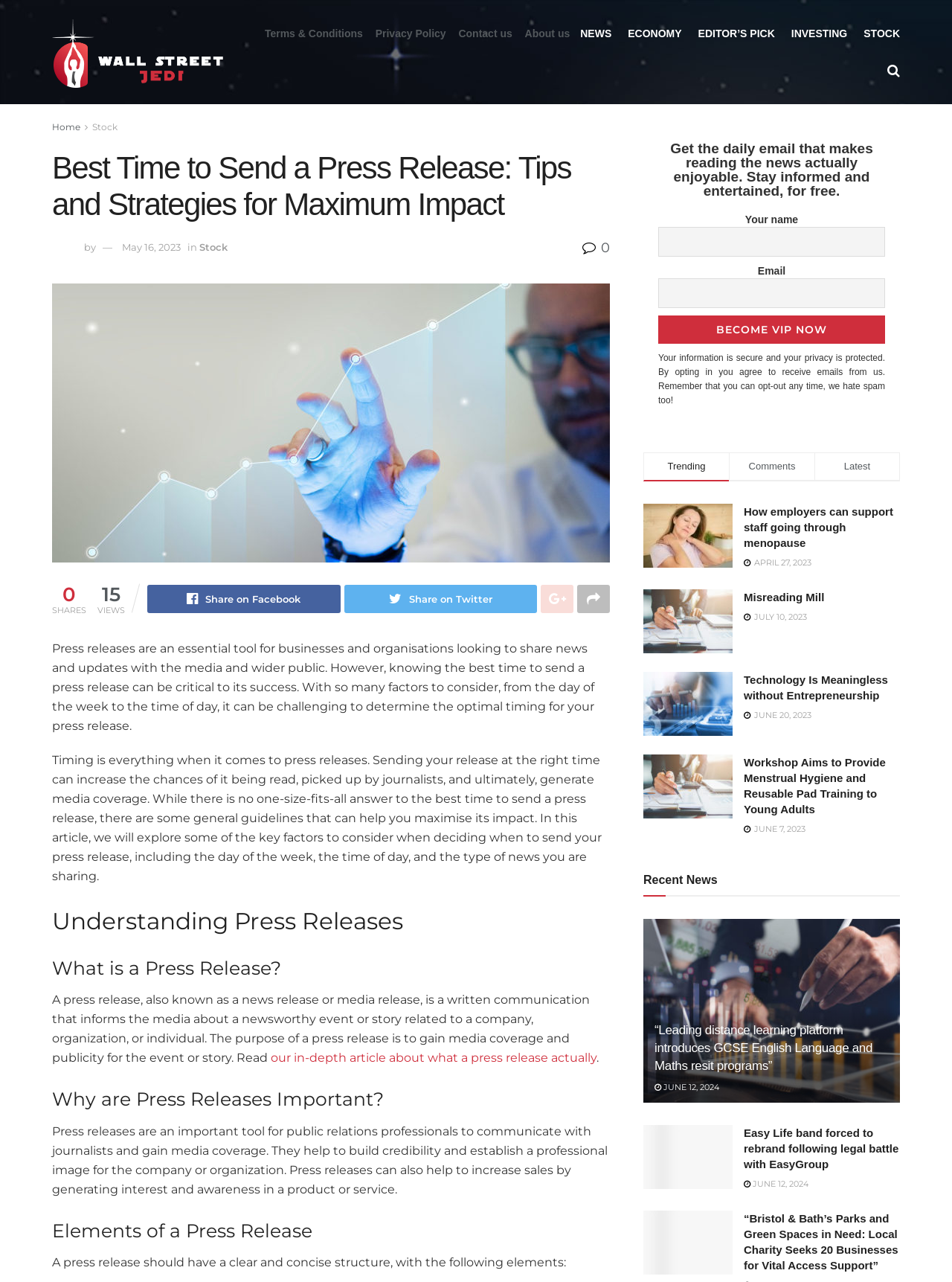Find and specify the bounding box coordinates that correspond to the clickable region for the instruction: "Click on the 'Become VIP Now' button".

[0.691, 0.246, 0.93, 0.268]